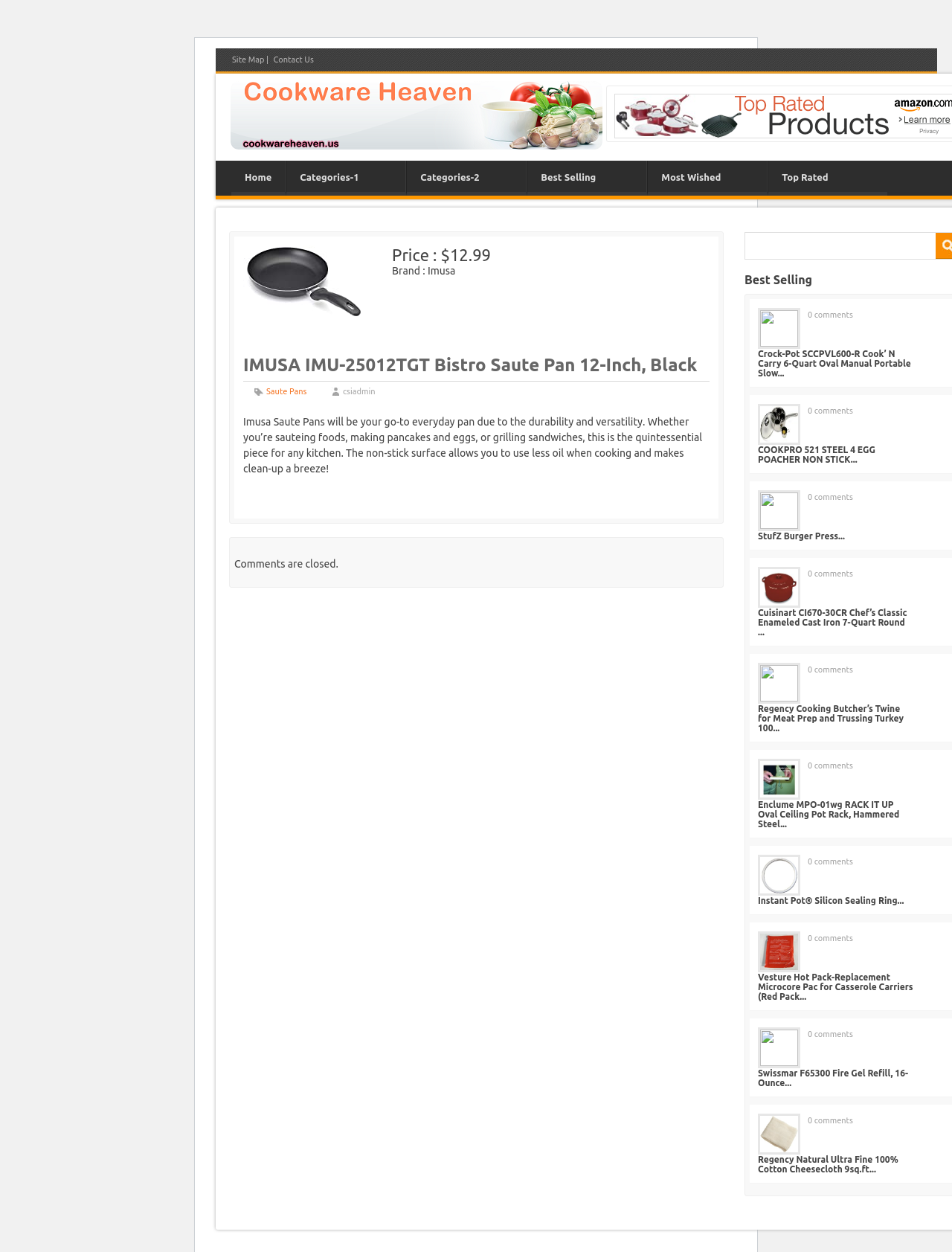Using the provided element description "StufZ Burger Press...", determine the bounding box coordinates of the UI element.

[0.796, 0.424, 0.887, 0.432]